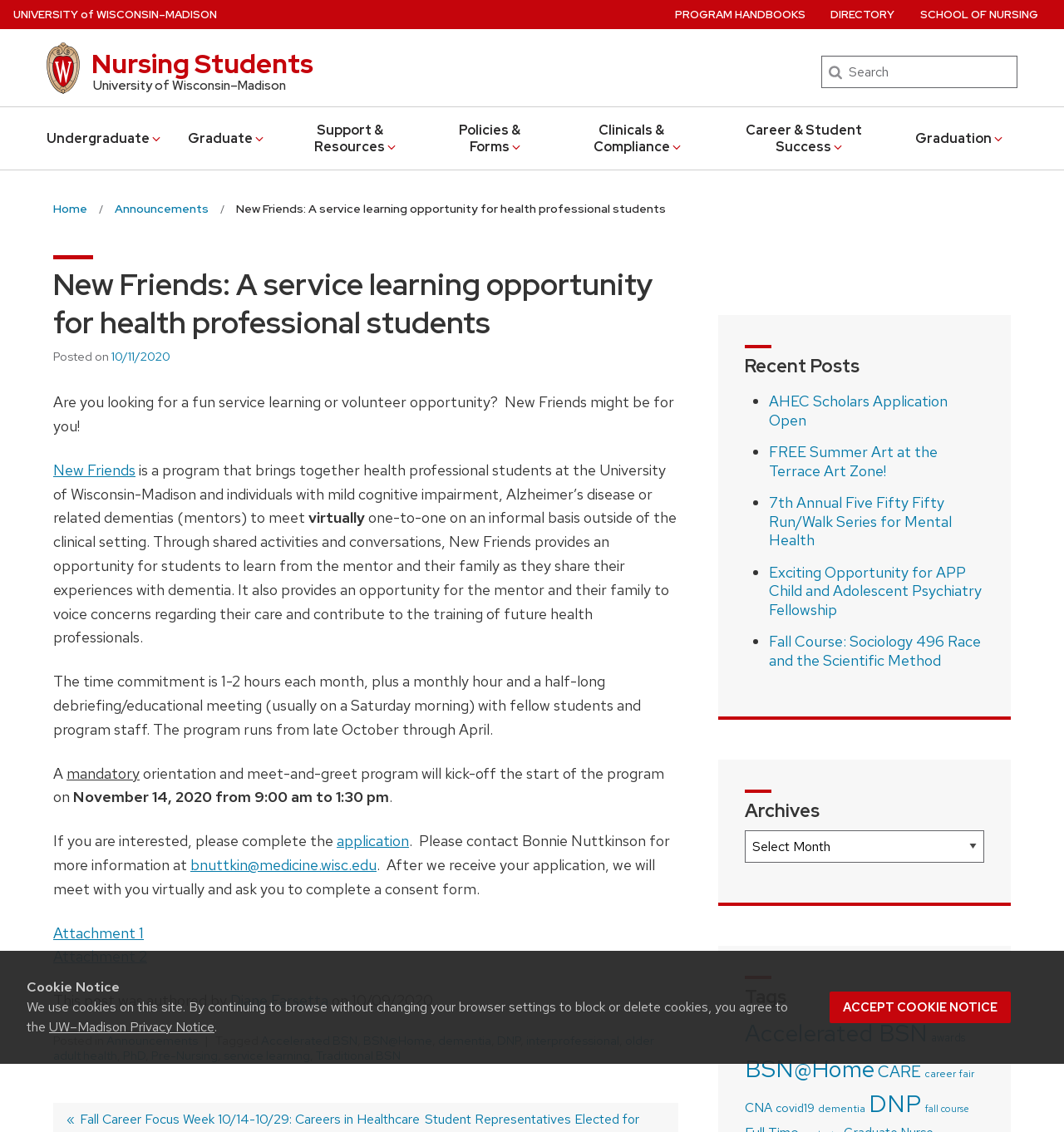Identify the coordinates of the bounding box for the element that must be clicked to accomplish the instruction: "Read about AHEC Scholars Application".

[0.722, 0.346, 0.89, 0.379]